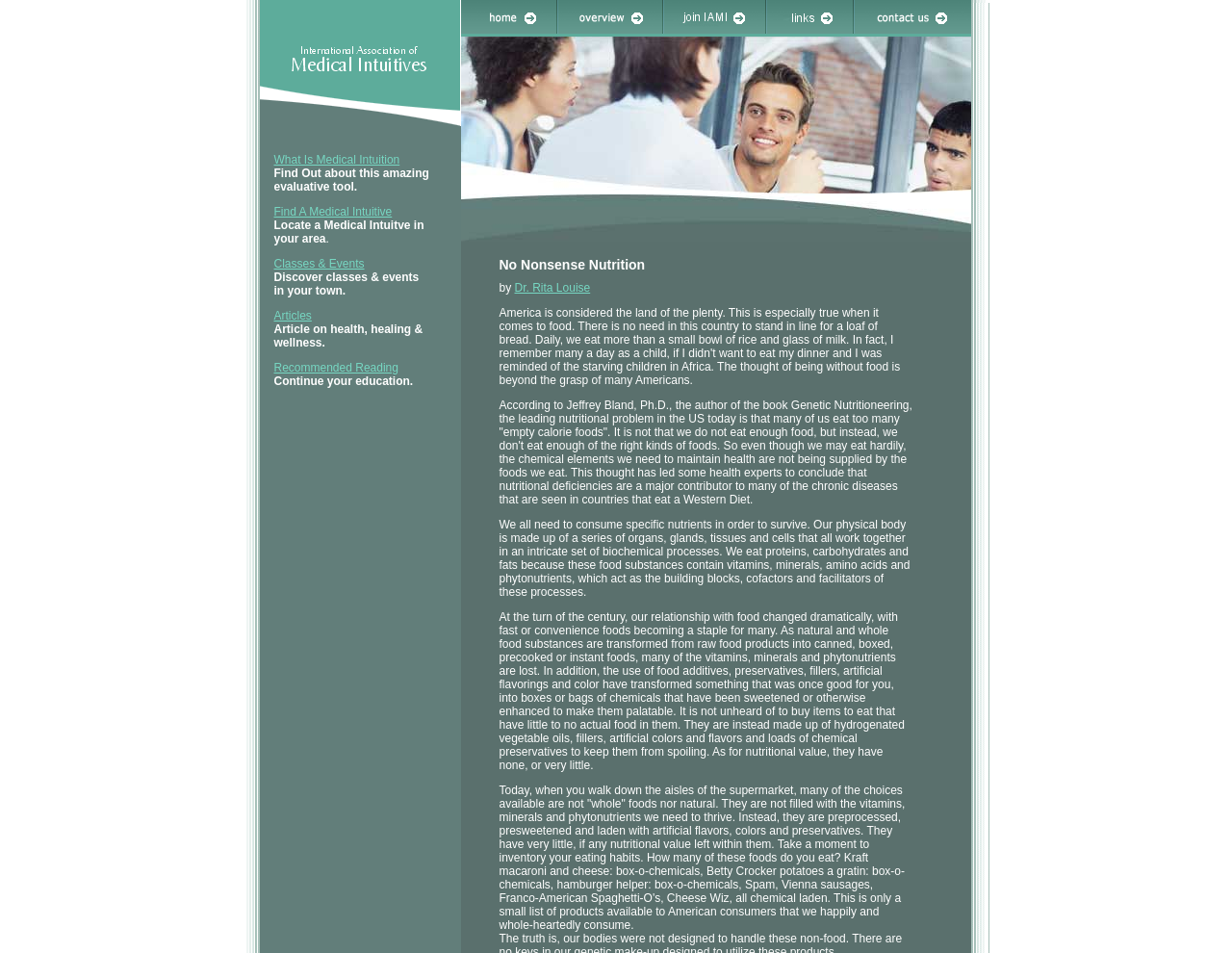How many columns are in the table at the bottom of the webpage?
Answer the question with a single word or phrase derived from the image.

3